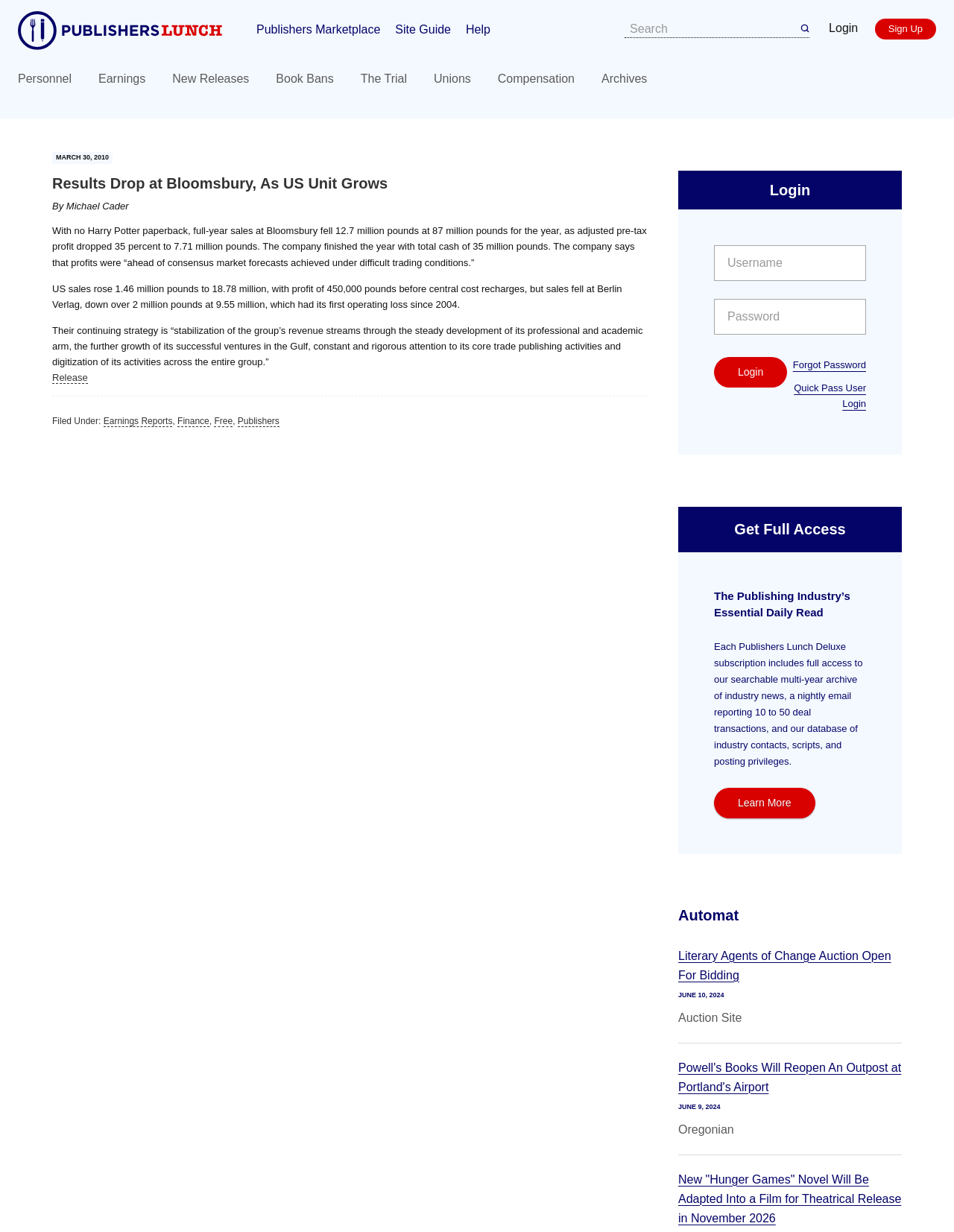Find the bounding box of the web element that fits this description: "Release".

[0.055, 0.302, 0.092, 0.312]